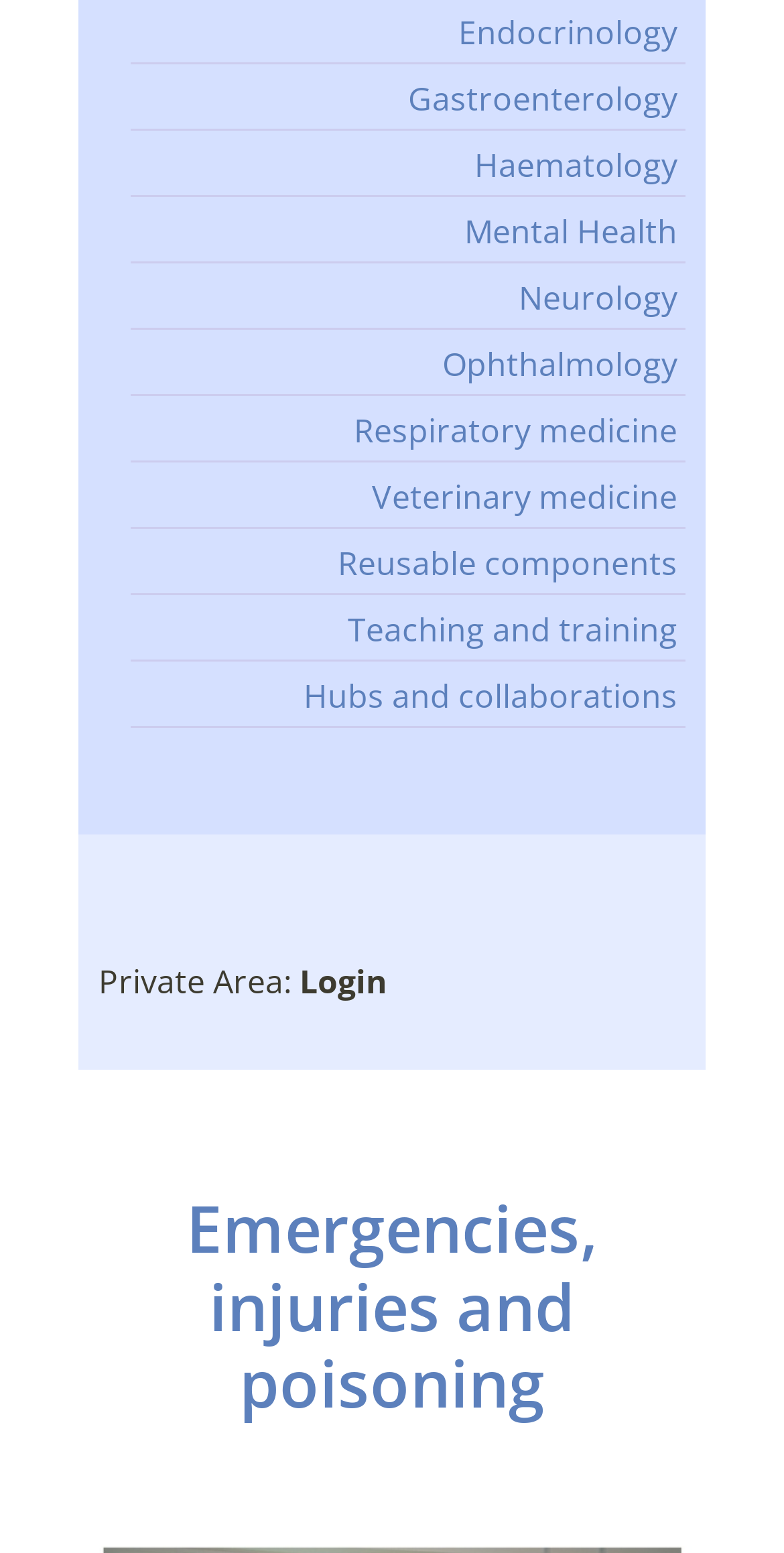Identify the bounding box coordinates for the UI element described by the following text: "Contact Us". Provide the coordinates as four float numbers between 0 and 1, in the format [left, top, right, bottom].

None